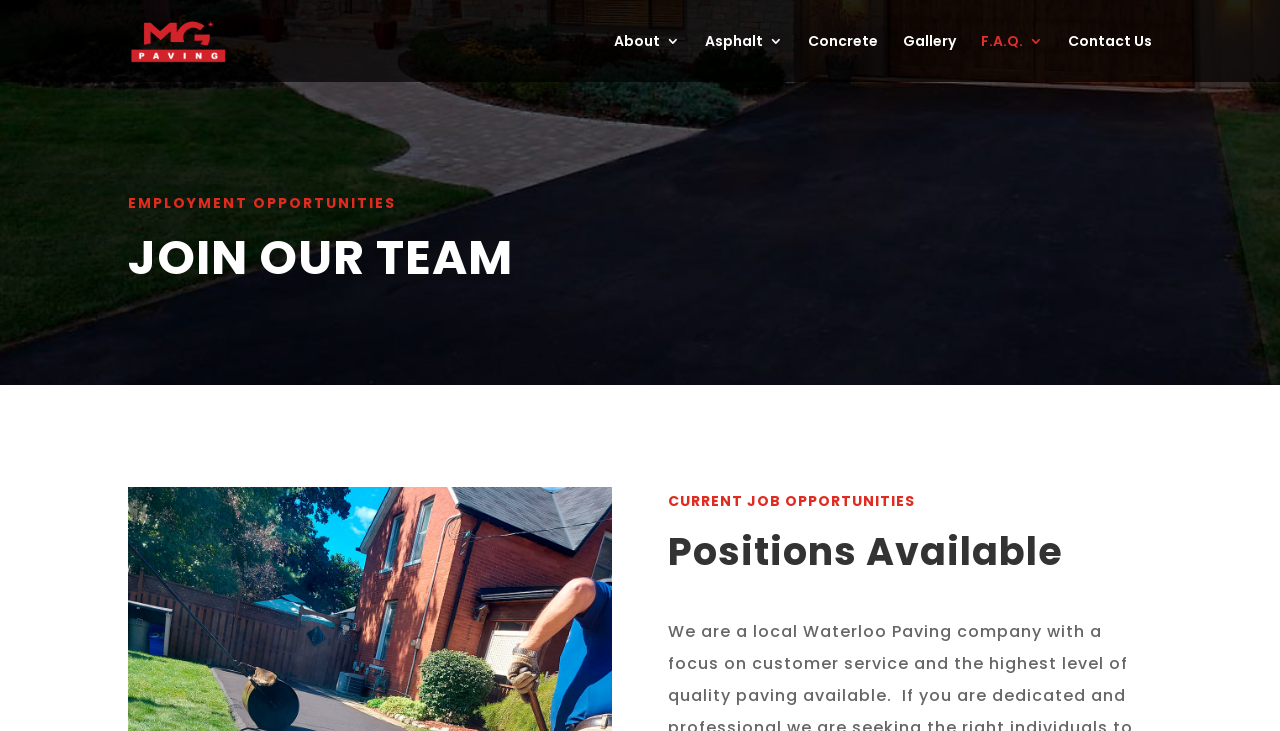What is the main topic of this webpage?
Offer a detailed and full explanation in response to the question.

The heading 'EMPLOYMENT OPPORTUNITIES' is prominently displayed on the webpage, indicating that the main topic of this webpage is related to job opportunities.